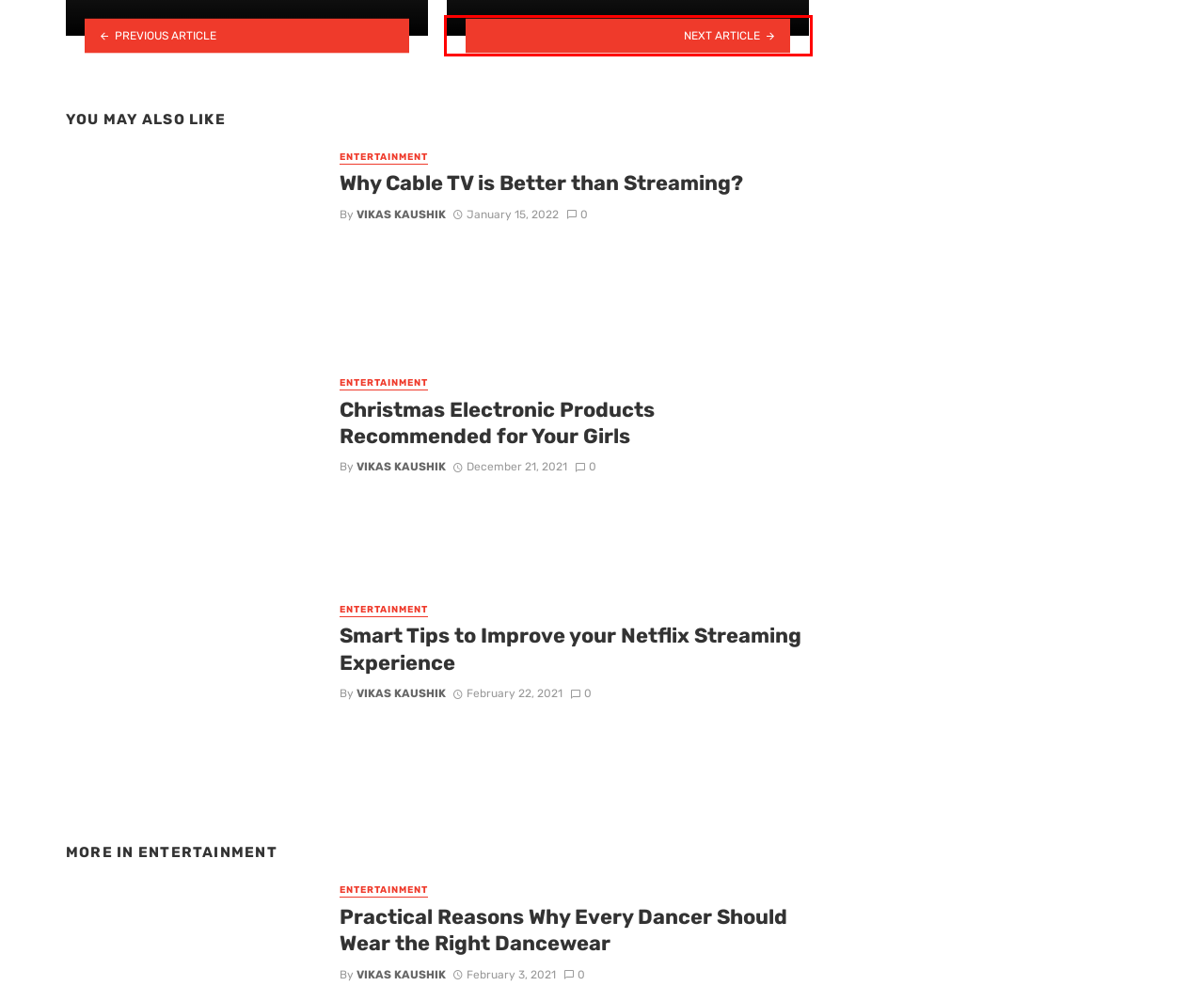Look at the screenshot of a webpage where a red rectangle bounding box is present. Choose the webpage description that best describes the new webpage after clicking the element inside the red bounding box. Here are the candidates:
A. Smart Tips to Improve your Netflix Streaming Experience - NewsAffinity
B. Blockchain - NewsAffinity
C. Harry Bradbeer - NewsAffinity
D. How To Wire Your Speakers Manually - NewsAffinity
E. Chile Crypto Regulation Analysis - The News Affinity
F. Michael Douglas Reveals his Plans for Retirement - NewsAffinity
G. Christmas Electronic Products Recommended for Your Girls - NewsAffinity
H. Why Cable TV is Better than Streaming? - NewsAffinity

F